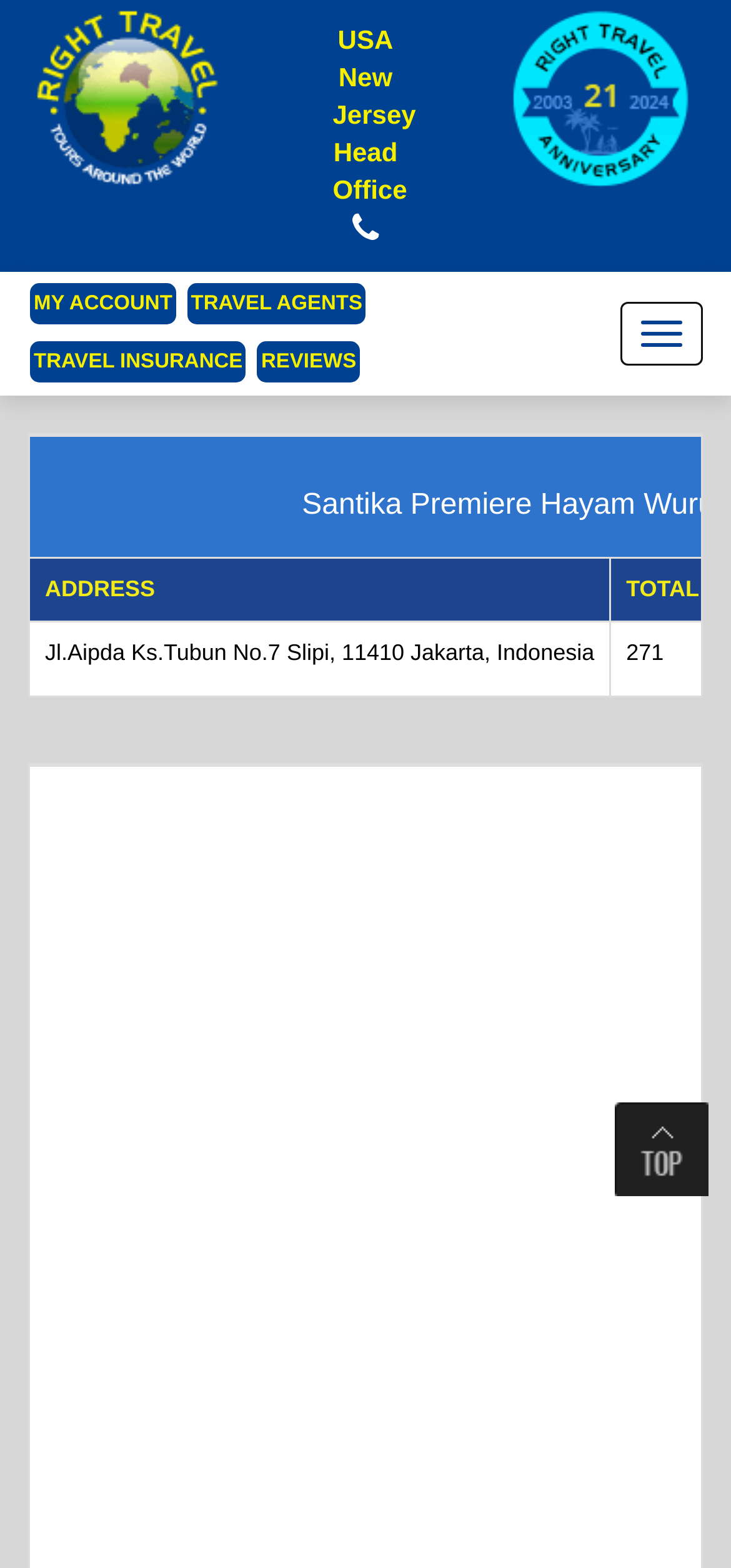Explain in detail what you observe on this webpage.

The webpage appears to be a hotel website, specifically for Santika Premiere Hayam Wuruk, located in West Jakarta's business district. At the top left corner, there is a logo of Right Travel, accompanied by an image of the same logo. Next to the logo, there is a text "USA New Jersey Head Office". 

On the top right corner, there is an image celebrating Right Travel's anniversary. Below the logo, there are several links, including "MY ACCOUNT", "TRAVEL AGENTS", "TRAVEL INSURANCE", and "REVIEWS", which are aligned horizontally. 

To the right of these links, there is a button labeled "Toggle navigation". When clicked, it reveals a column header "ADDRESS" and a grid cell containing the hotel's address, "Jl.Aipda Ks.Tubun No.7 Slipi, 11410 Jakarta, Indonesia". 

At the bottom right corner, there is a link labeled "top", which likely takes the user back to the top of the page. Overall, the webpage has a simple and organized layout, with clear headings and concise text.